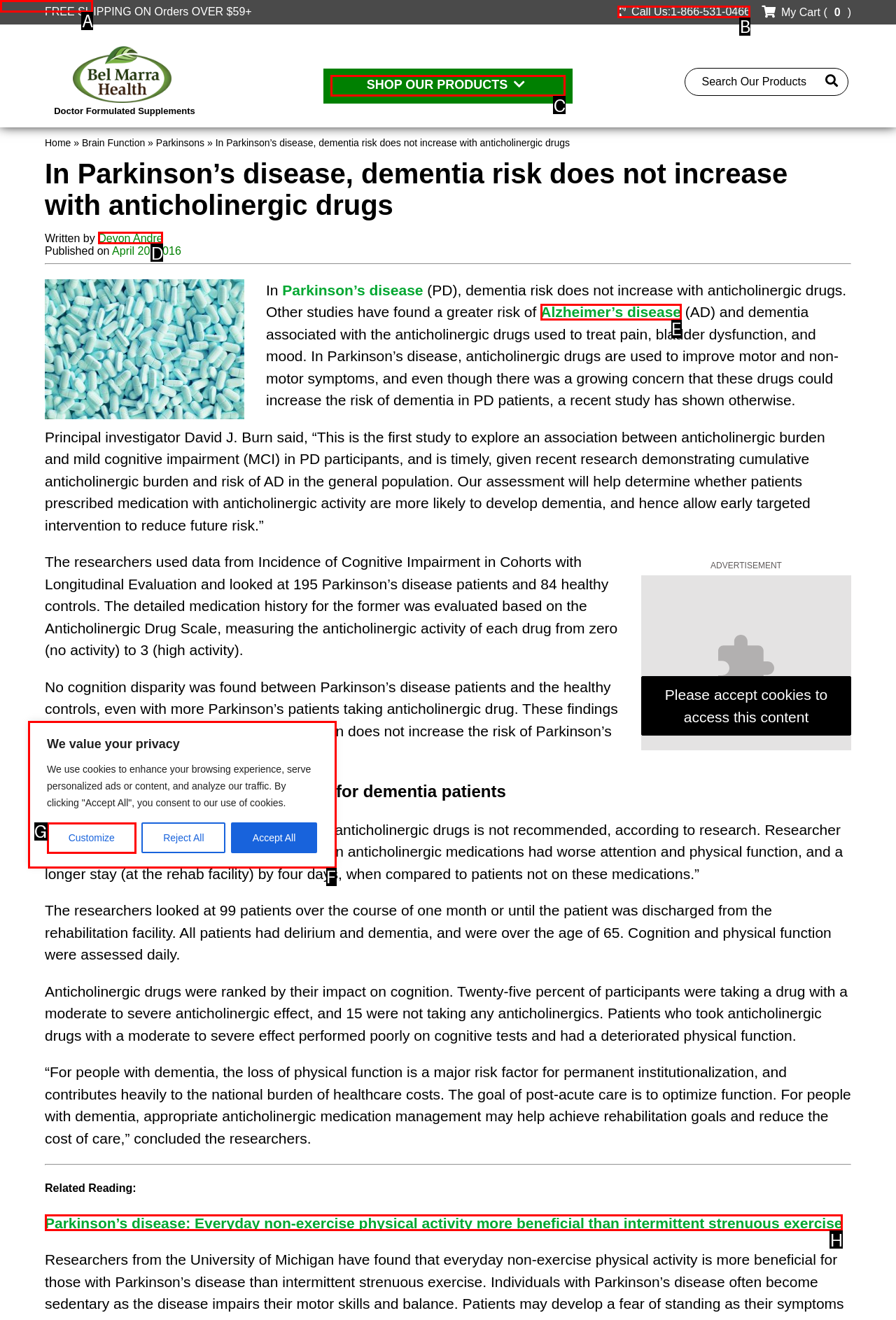Identify the letter of the UI element that corresponds to: Call Us:1-866-531-0466
Respond with the letter of the option directly.

B